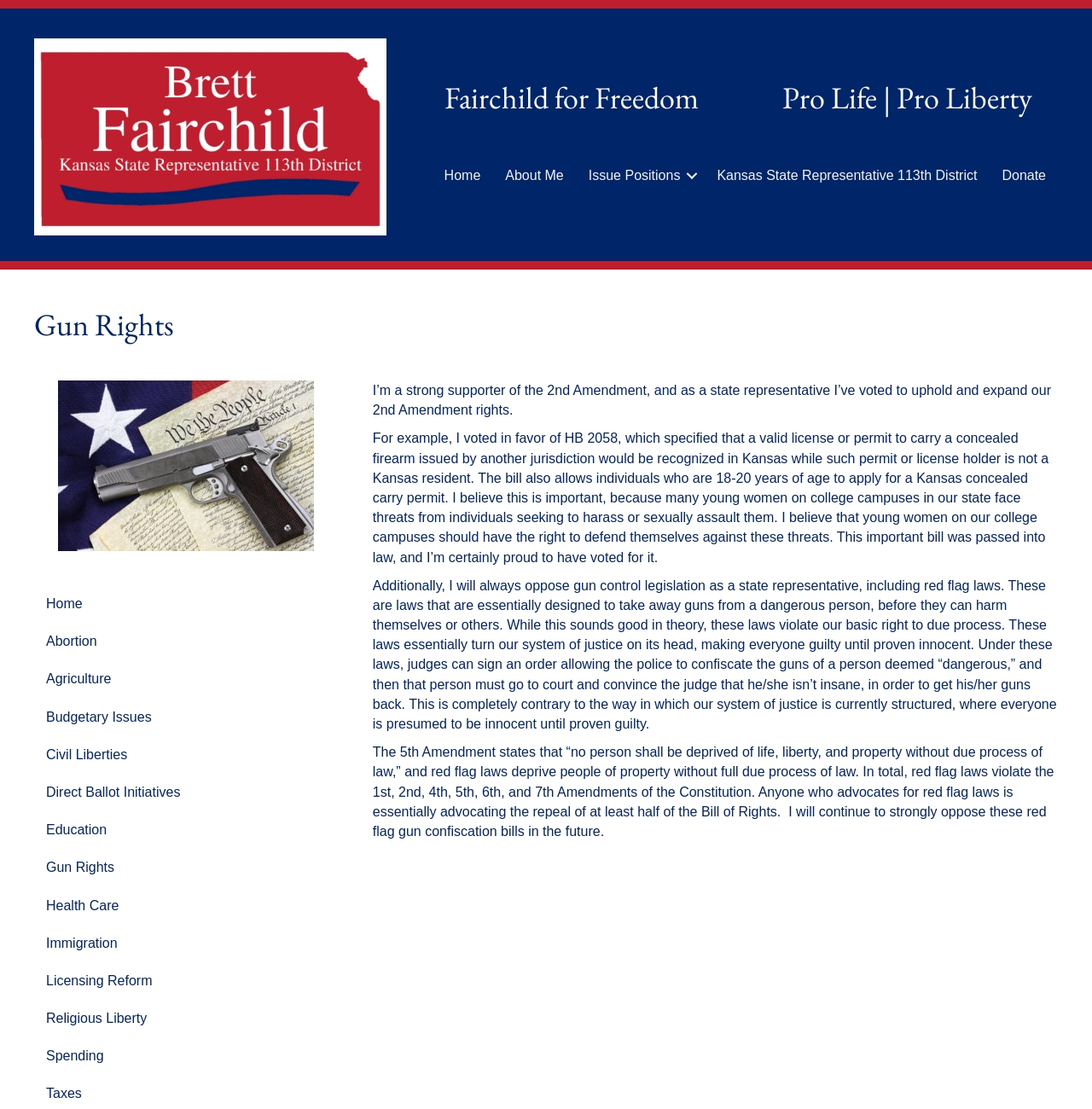Please identify the bounding box coordinates of the area that needs to be clicked to fulfill the following instruction: "Click on the 'Gun Rights' link."

[0.031, 0.766, 0.31, 0.799]